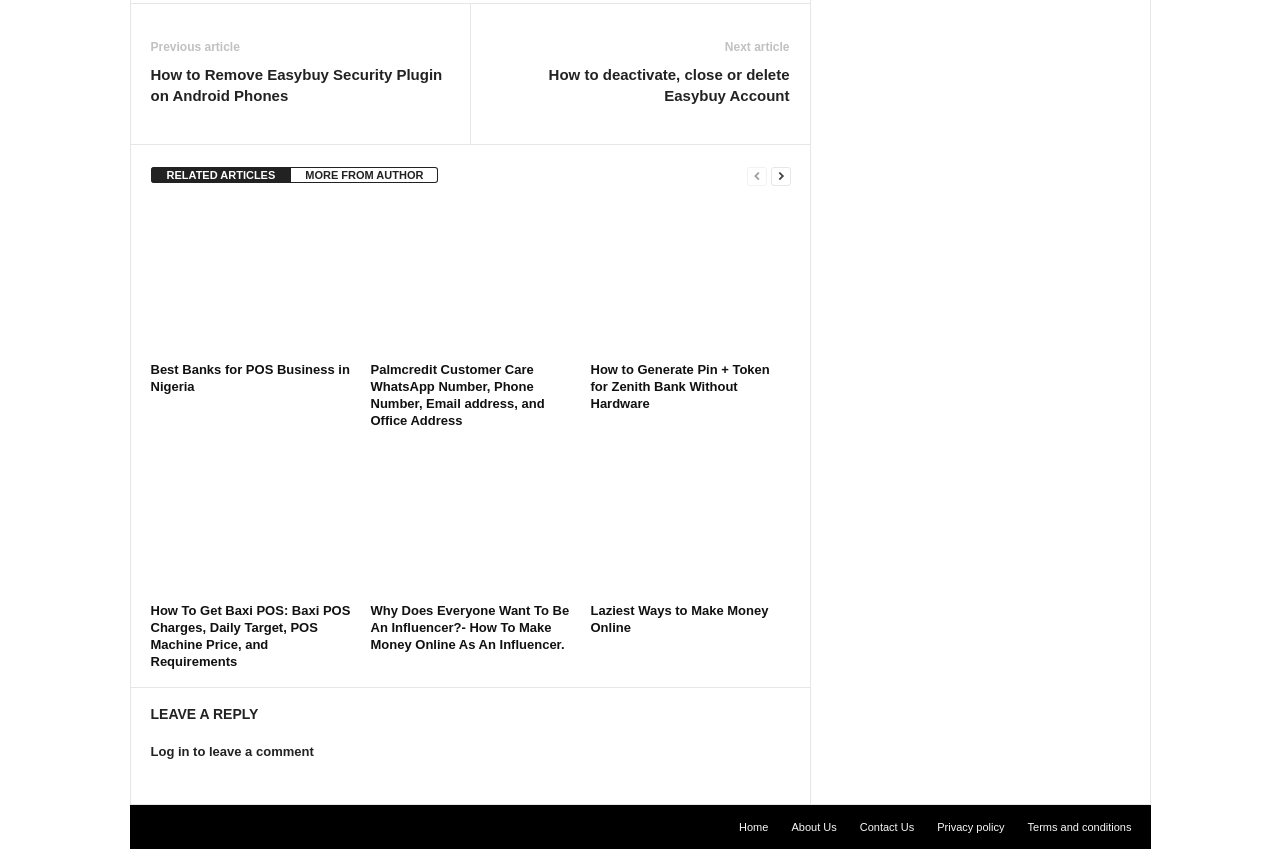Please identify the bounding box coordinates of the element I should click to complete this instruction: 'Click on the 'How to Remove Easybuy Security Plugin on Android Phones' article'. The coordinates should be given as four float numbers between 0 and 1, like this: [left, top, right, bottom].

[0.118, 0.076, 0.352, 0.125]